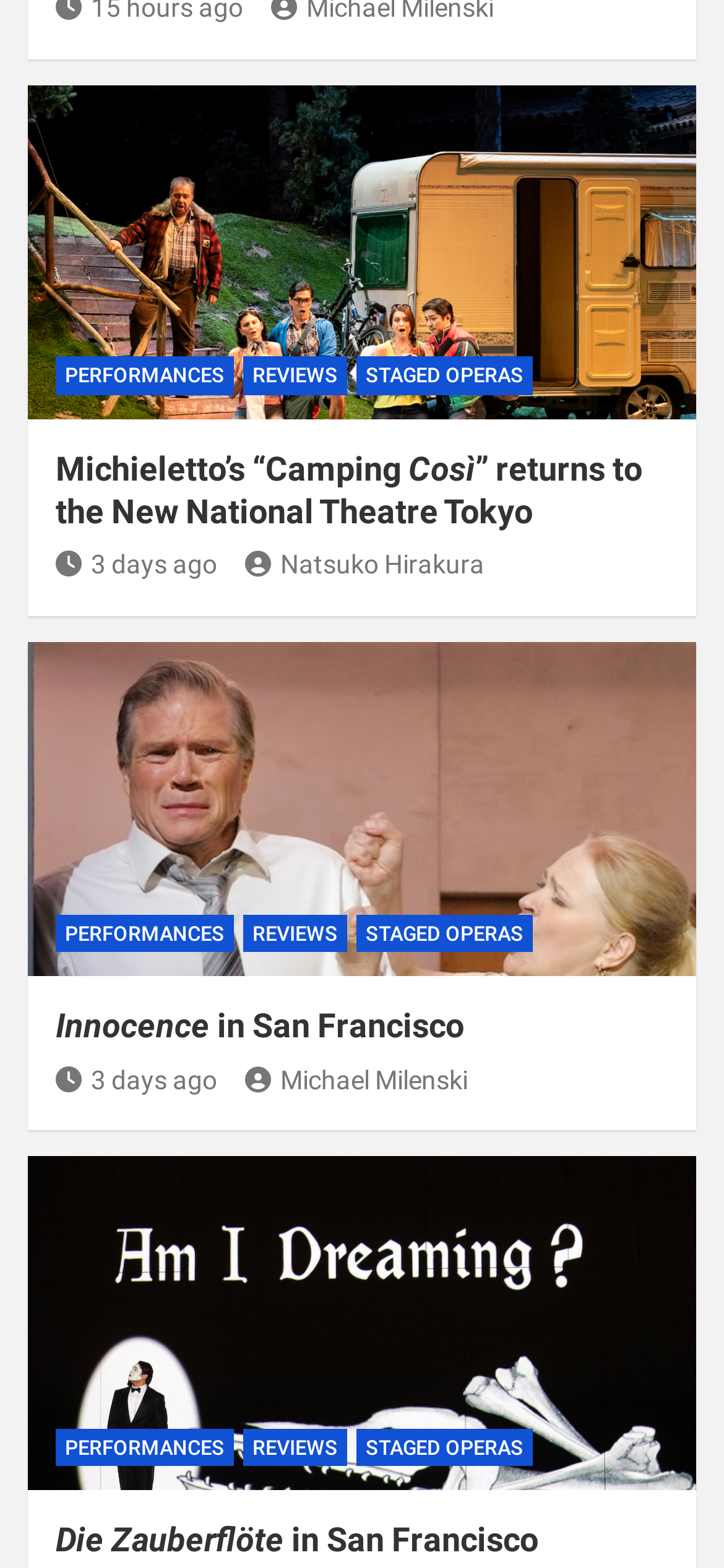Specify the bounding box coordinates of the element's area that should be clicked to execute the given instruction: "Explore staged operas". The coordinates should be four float numbers between 0 and 1, i.e., [left, top, right, bottom].

[0.492, 0.227, 0.736, 0.252]